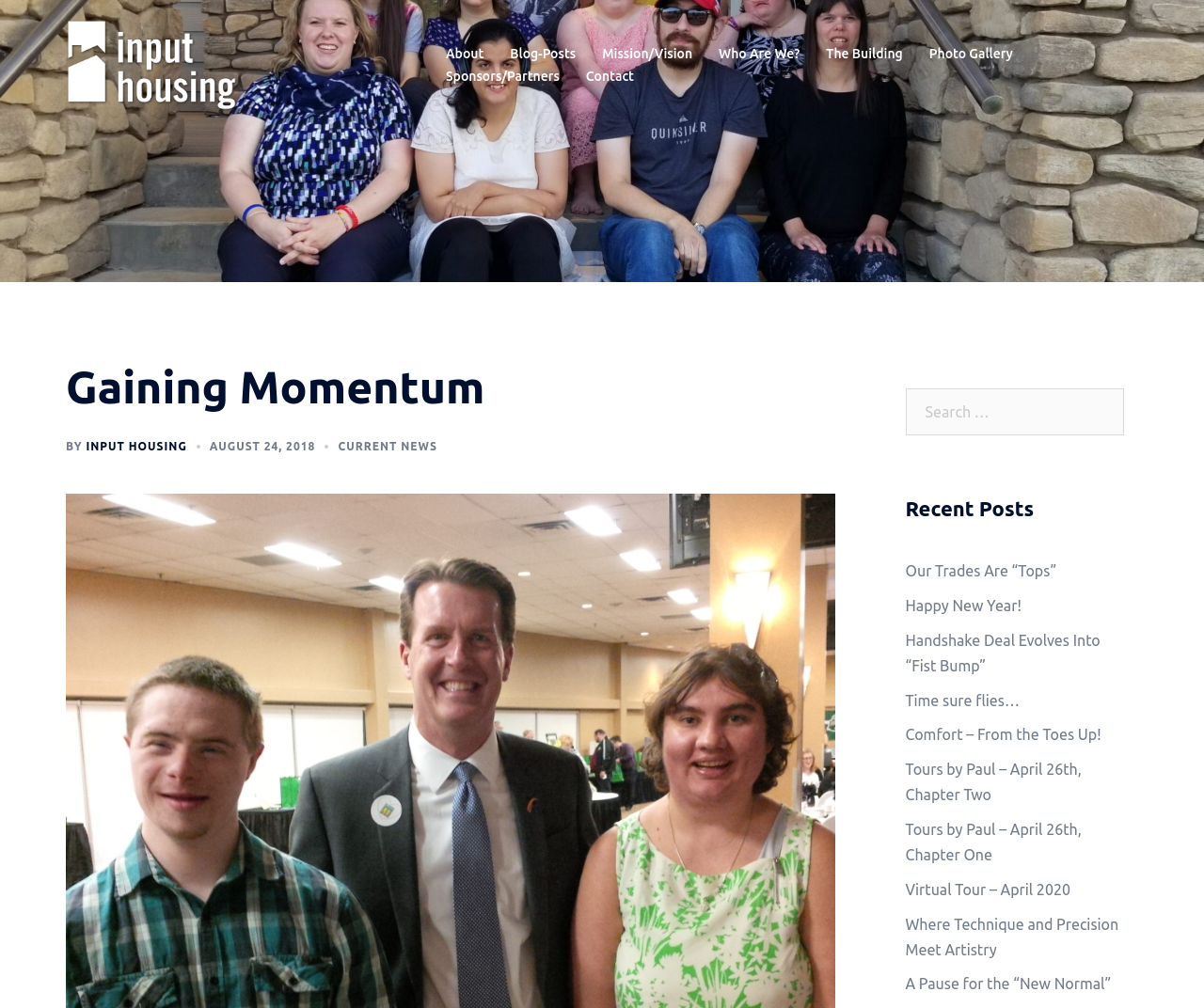Given the element description Sponsors/Partners, specify the bounding box coordinates of the corresponding UI element in the format (top-left x, top-left y, bottom-right x, bottom-right y). All values must be between 0 and 1.

[0.37, 0.065, 0.465, 0.087]